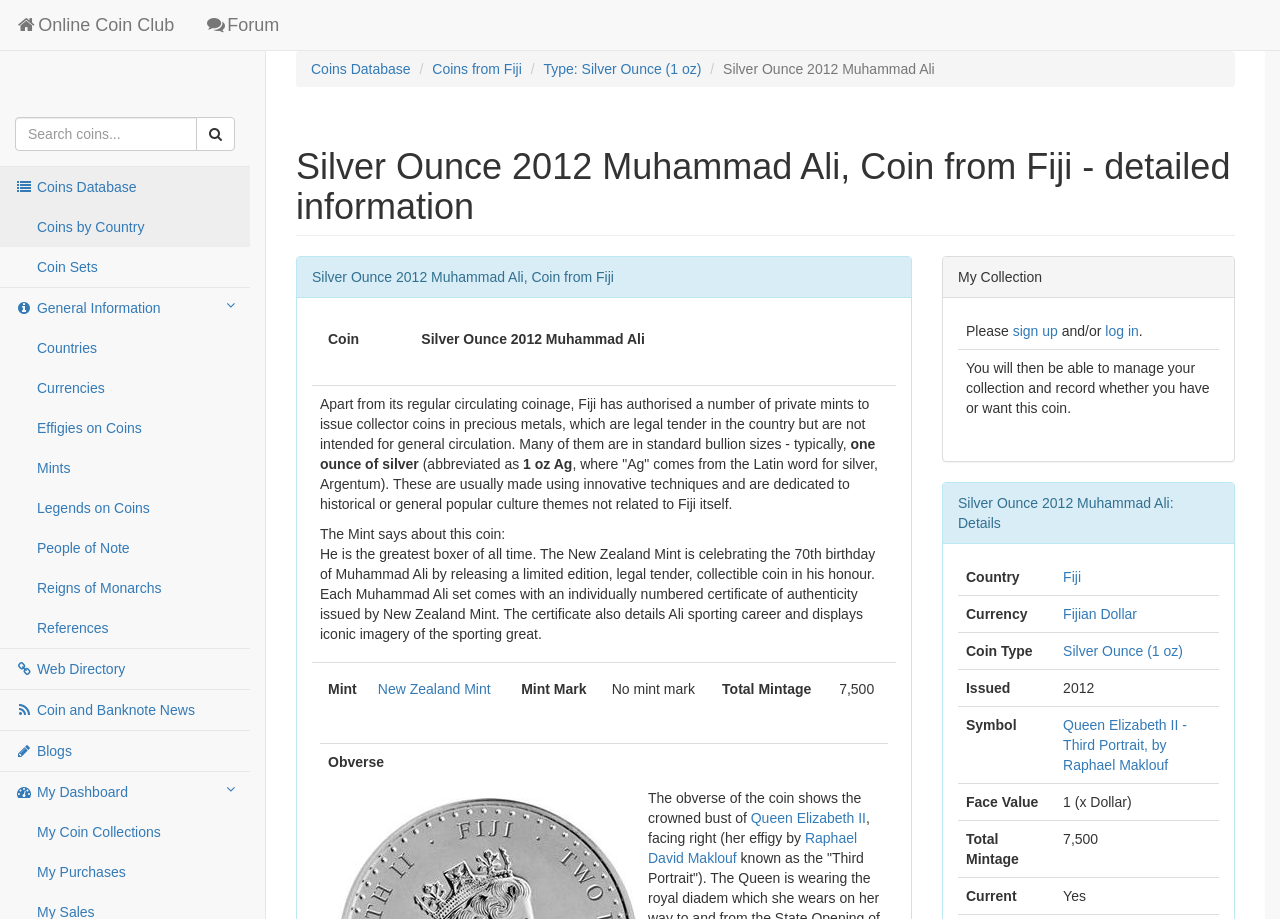What is the total mintage of this coin?
We need a detailed and meticulous answer to the question.

The total mintage of the coin can be found in the table section, where it is listed under the 'Total Mintage' column. The number '7,500' is the total number of coins minted.